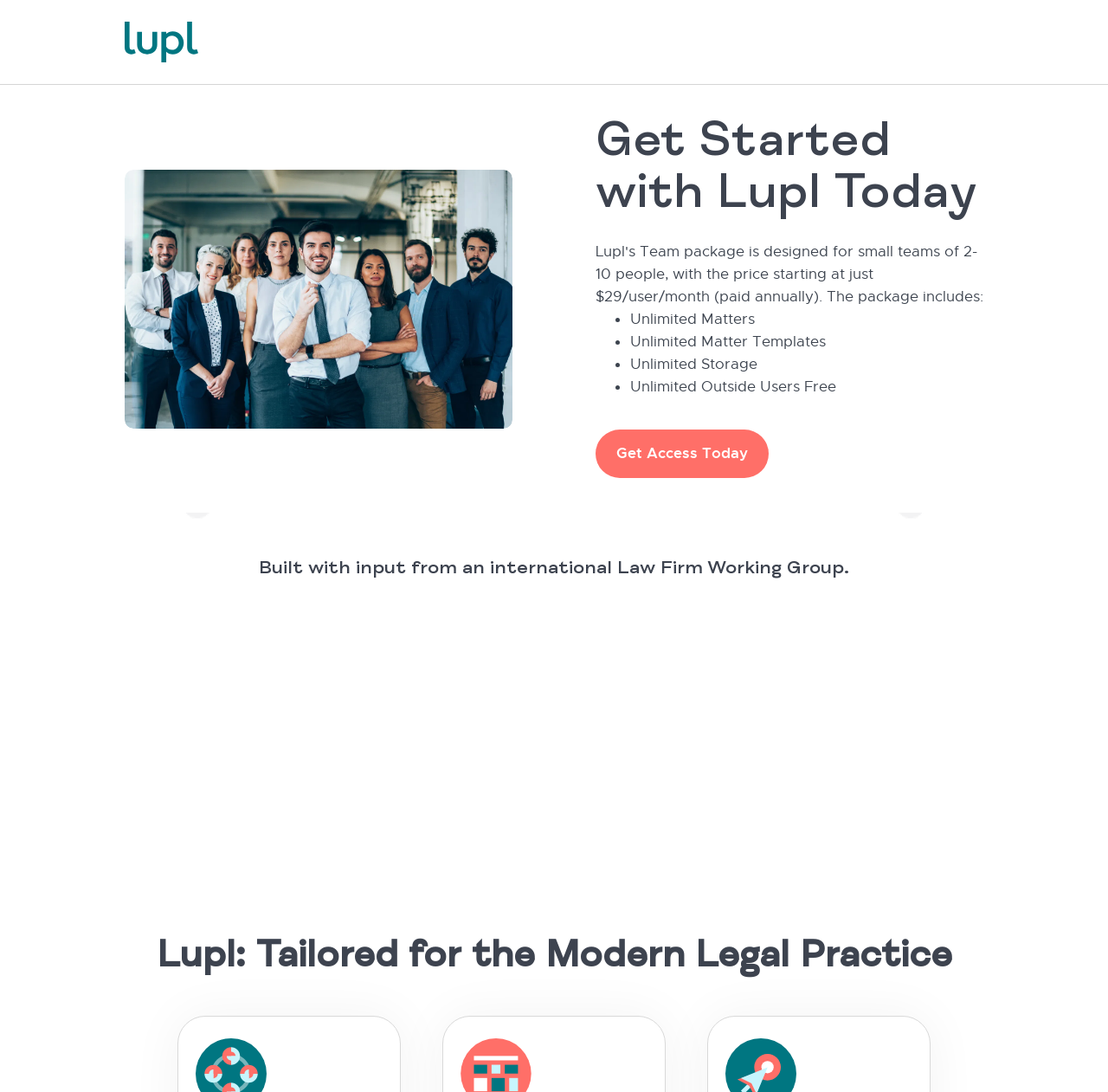Given the description of a UI element: "alt="Lupl green logo" title="header-logo"", identify the bounding box coordinates of the matching element in the webpage screenshot.

[0.112, 0.02, 0.179, 0.057]